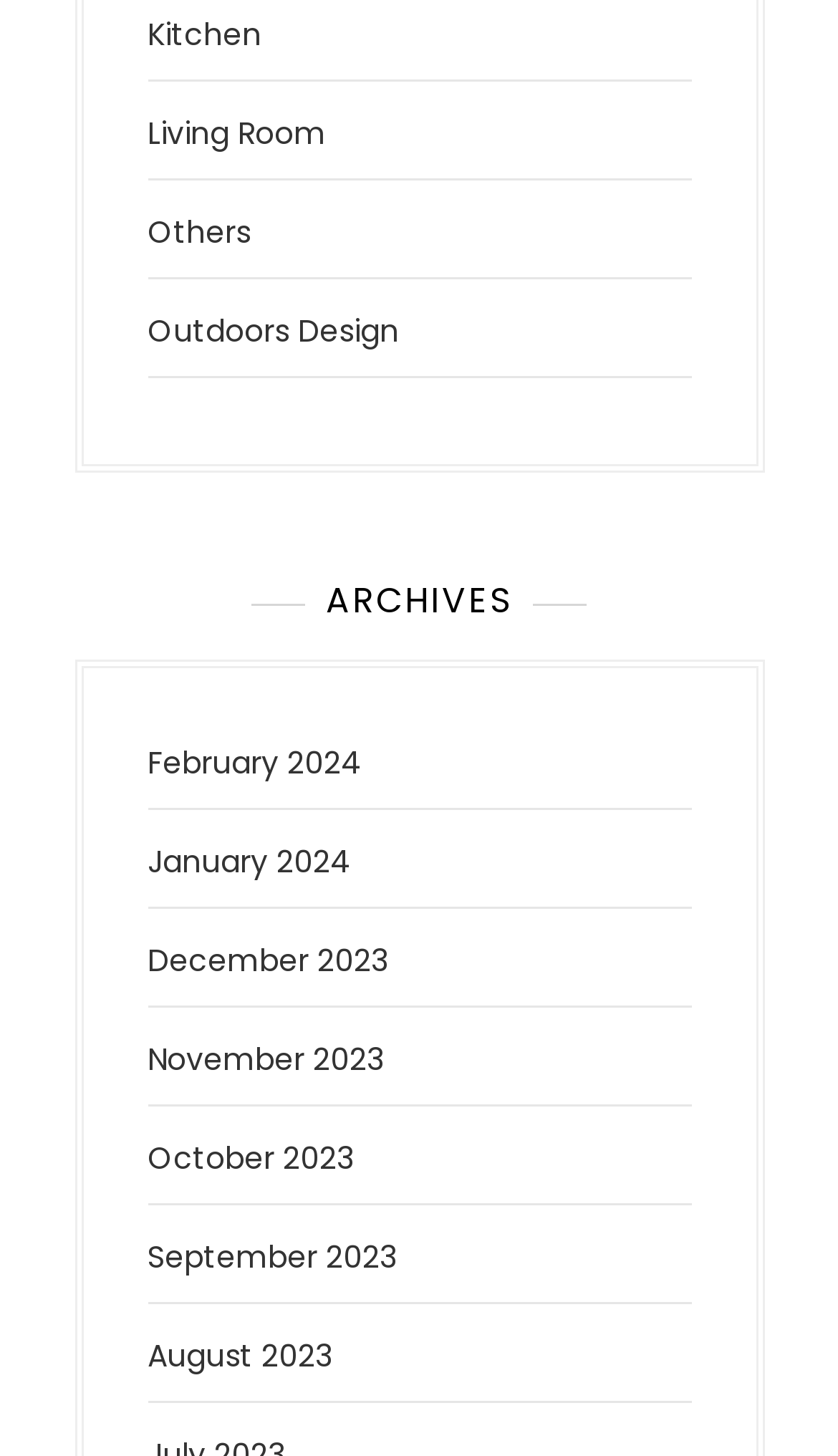Give a one-word or short-phrase answer to the following question: 
How many months are listed in the archives?

8